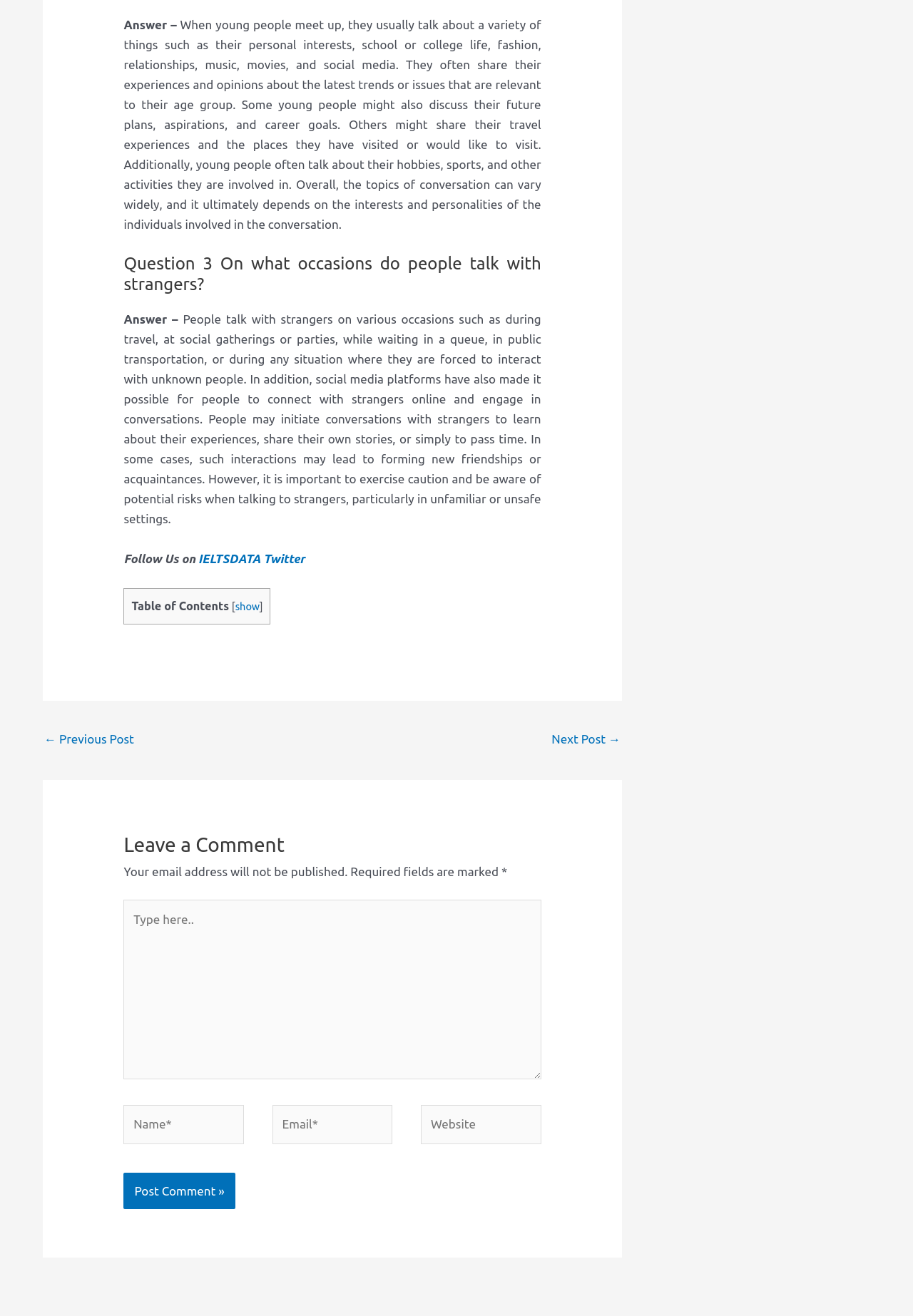What is the purpose of the 'Post Comment' button?
Please answer the question as detailed as possible.

The 'Post Comment' button is located at the bottom of the webpage, below the comment input fields. Its purpose is to allow users to submit their comments after filling in the required fields.